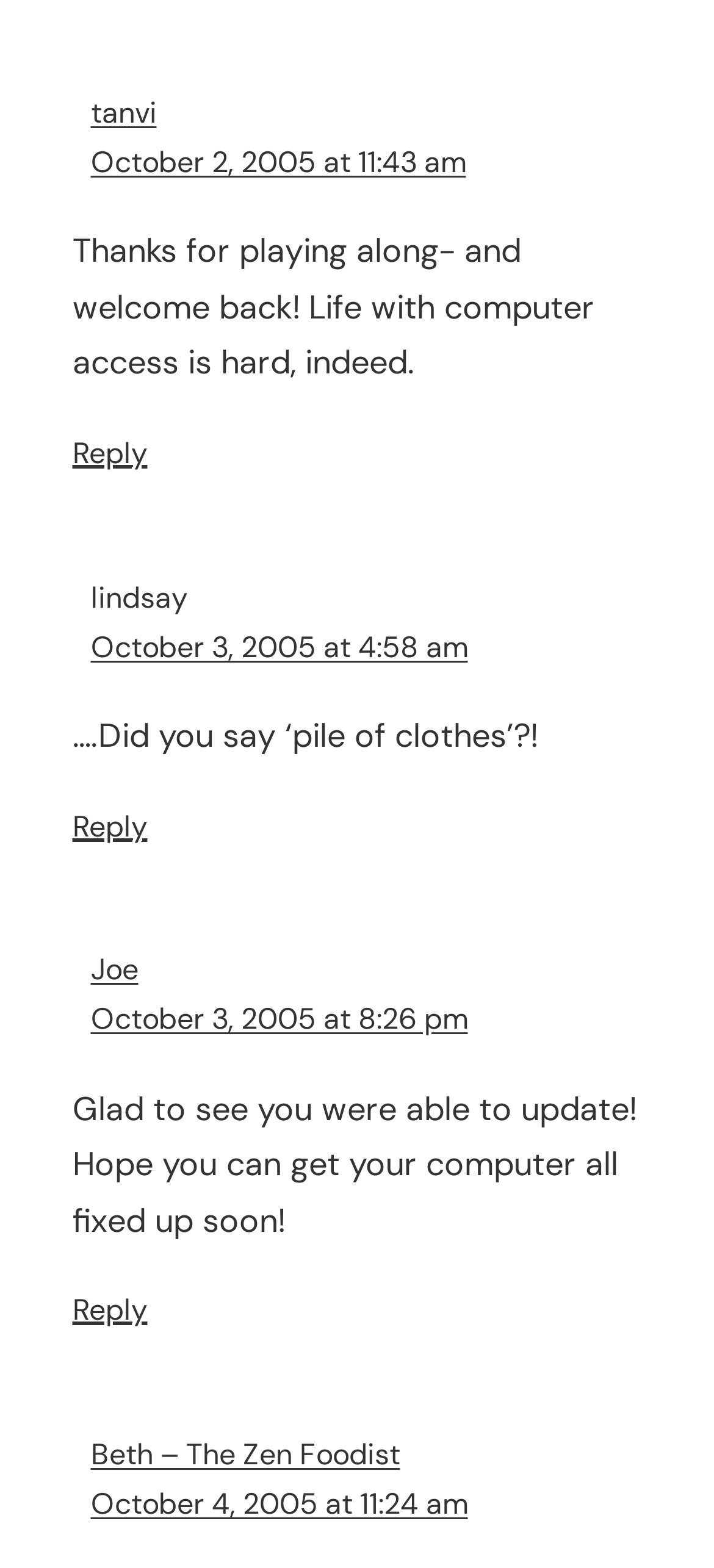Using the image as a reference, answer the following question in as much detail as possible:
What is the content of the third comment?

The content of the third comment is '….Did you say ‘pile of clothes’?!' as indicated by the StaticText element with the same text.